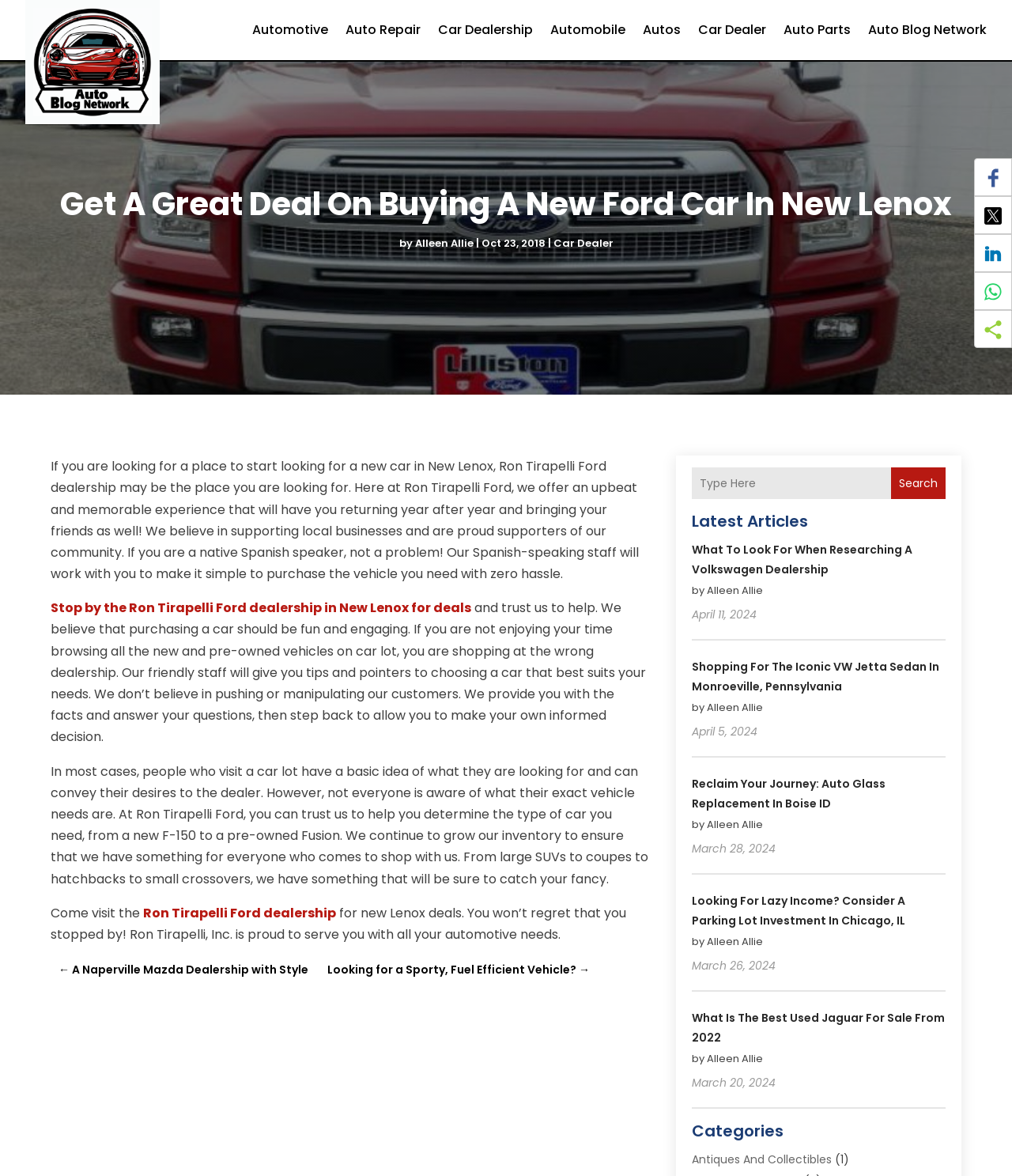Please determine the main heading text of this webpage.

Get A Great Deal On Buying A New Ford Car In New Lenox